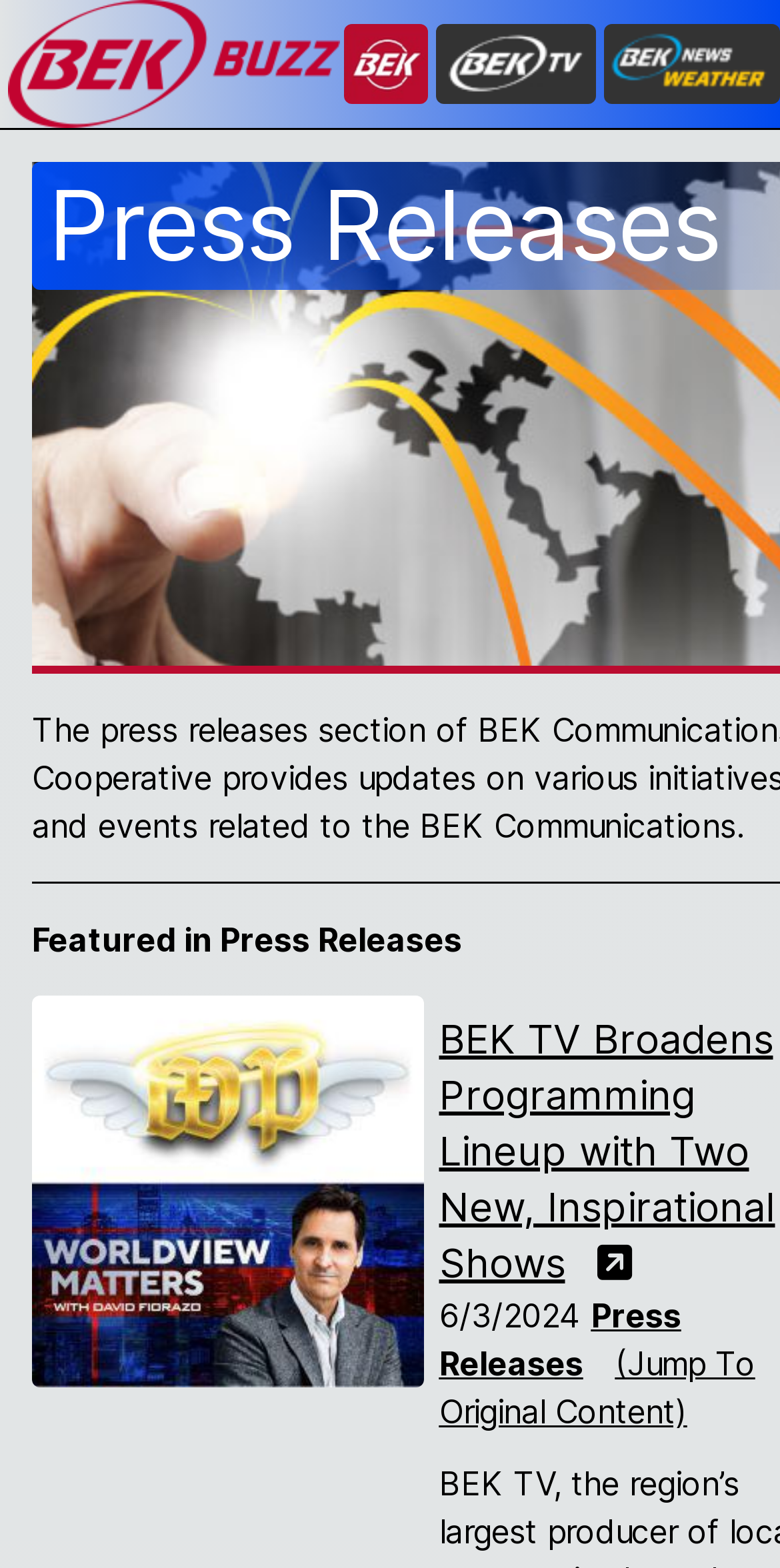Using the format (top-left x, top-left y, bottom-right x, bottom-right y), provide the bounding box coordinates for the described UI element. All values should be floating point numbers between 0 and 1: (Jump To Original Content)

[0.563, 0.857, 0.968, 0.913]